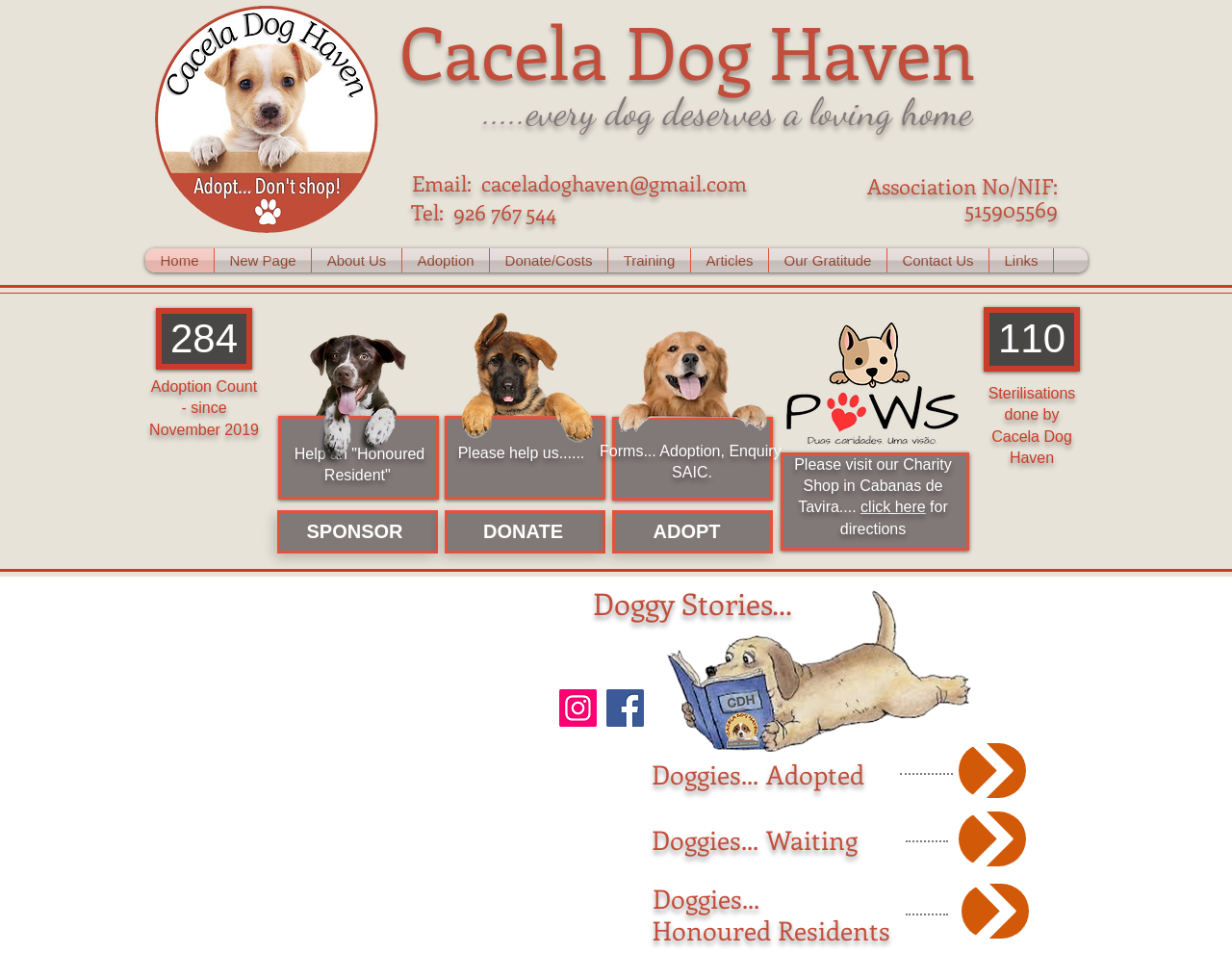Extract the bounding box coordinates of the UI element described: "Training". Provide the coordinates in the format [left, top, right, bottom] with values ranging from 0 to 1.

[0.494, 0.254, 0.56, 0.278]